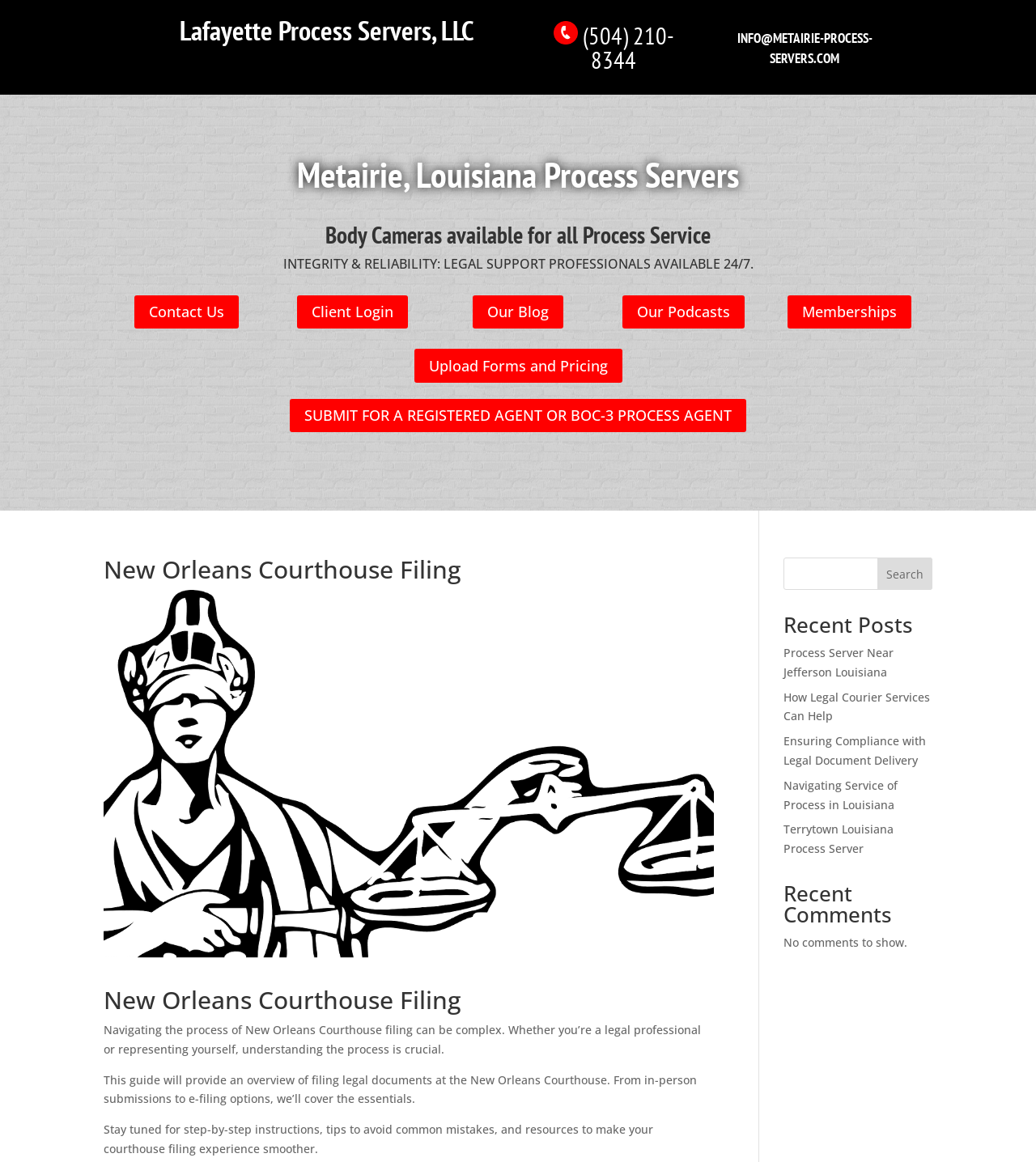Locate the bounding box coordinates of the region to be clicked to comply with the following instruction: "Search for a term". The coordinates must be four float numbers between 0 and 1, in the form [left, top, right, bottom].

[0.756, 0.48, 0.9, 0.508]